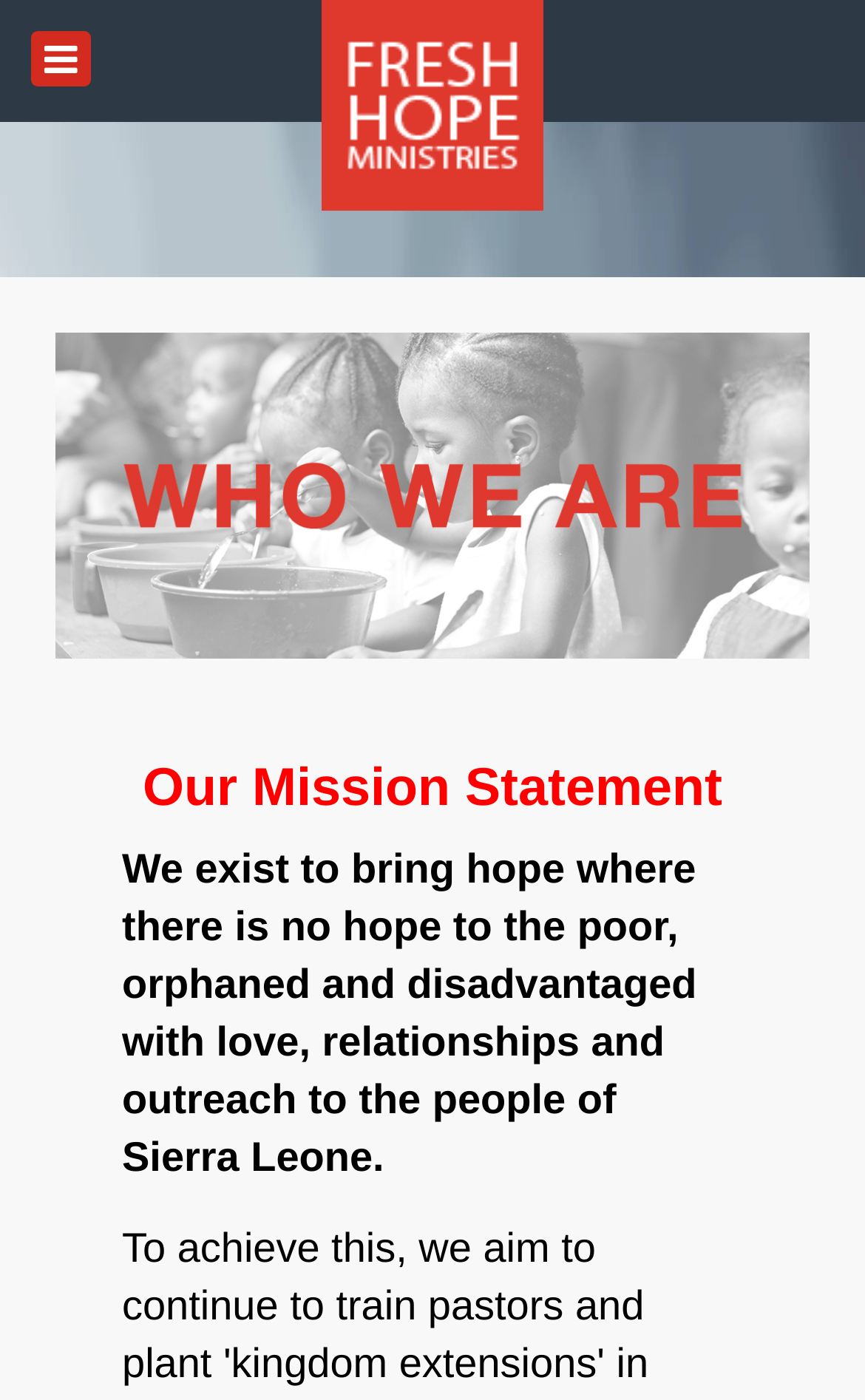Explain the webpage's design and content in an elaborate manner.

The webpage is about "Who We Are" and appears to be an introductory page for an organization. At the top left, there is a navigation element. Below it, a prominent link is centered at the top of the page. 

The main content of the page is divided into sections, with a heading "who we are new" located near the top center of the page, accompanied by an image of the same title. 

Below this section, there is a blank heading, followed by another heading titled "Our Mission Statement". Underneath this heading, a paragraph of text explains the organization's mission, stating that they aim to bring hope to the poor, orphaned, and disadvantaged in Sierra Leone through love, relationships, and outreach. This text is positioned near the center of the page, taking up a significant portion of the vertical space.